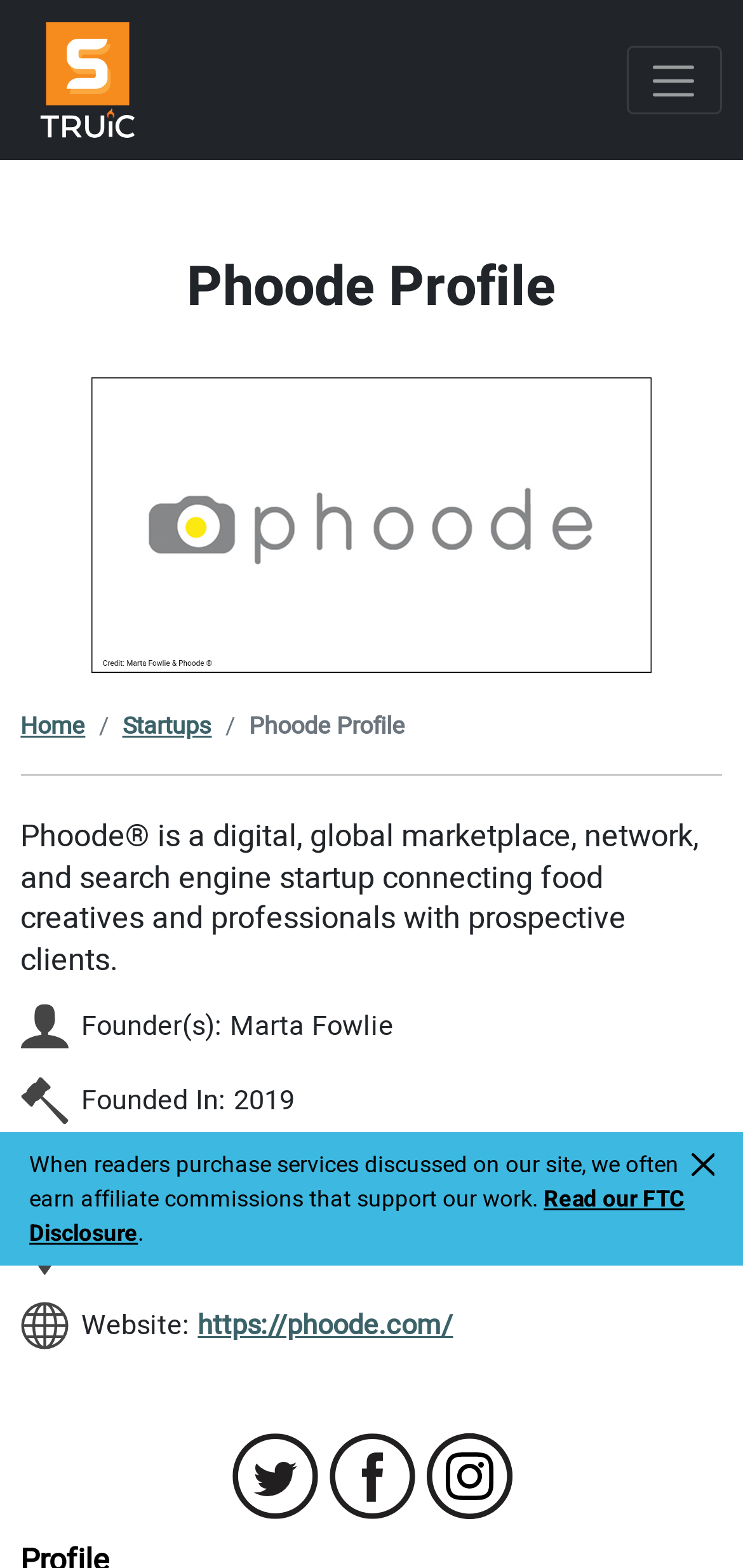What is the website of Phoode?
Please answer the question with a detailed and comprehensive explanation.

The website can be found in the link 'https://phoode.com/' which is located below the 'Location:' section and above the social media links.